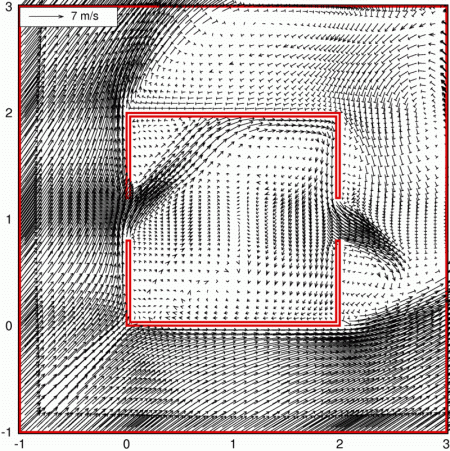What is the purpose of the highlighted rectangular area?
Using the image as a reference, deliver a detailed and thorough answer to the question.

The highlighted rectangular area marked with a red outline signifies a region of interest within the flow field, which is used to focus on a specific part of the airflow pattern.